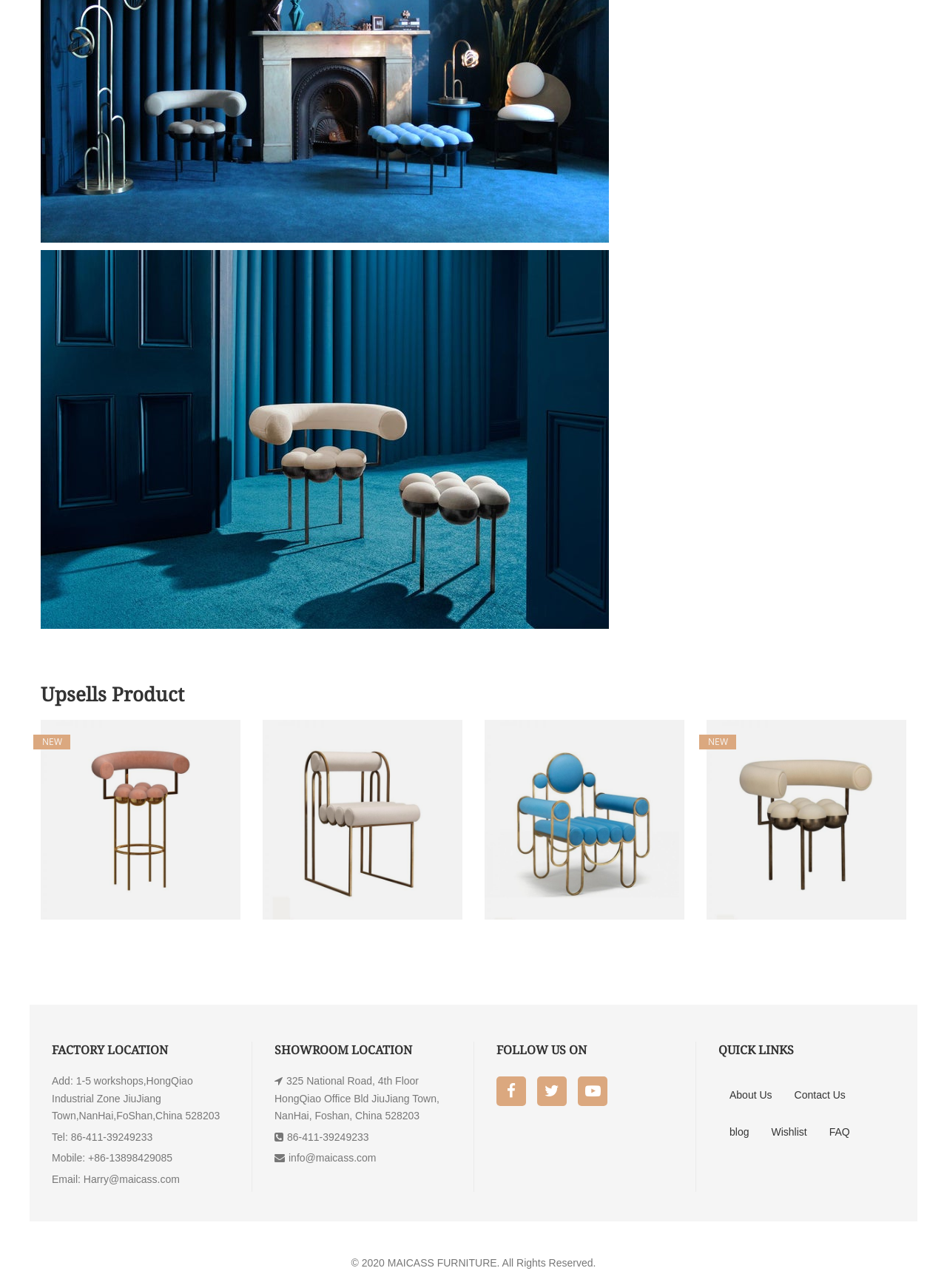Provide the bounding box for the UI element matching this description: "Youtube".

[0.61, 0.836, 0.641, 0.859]